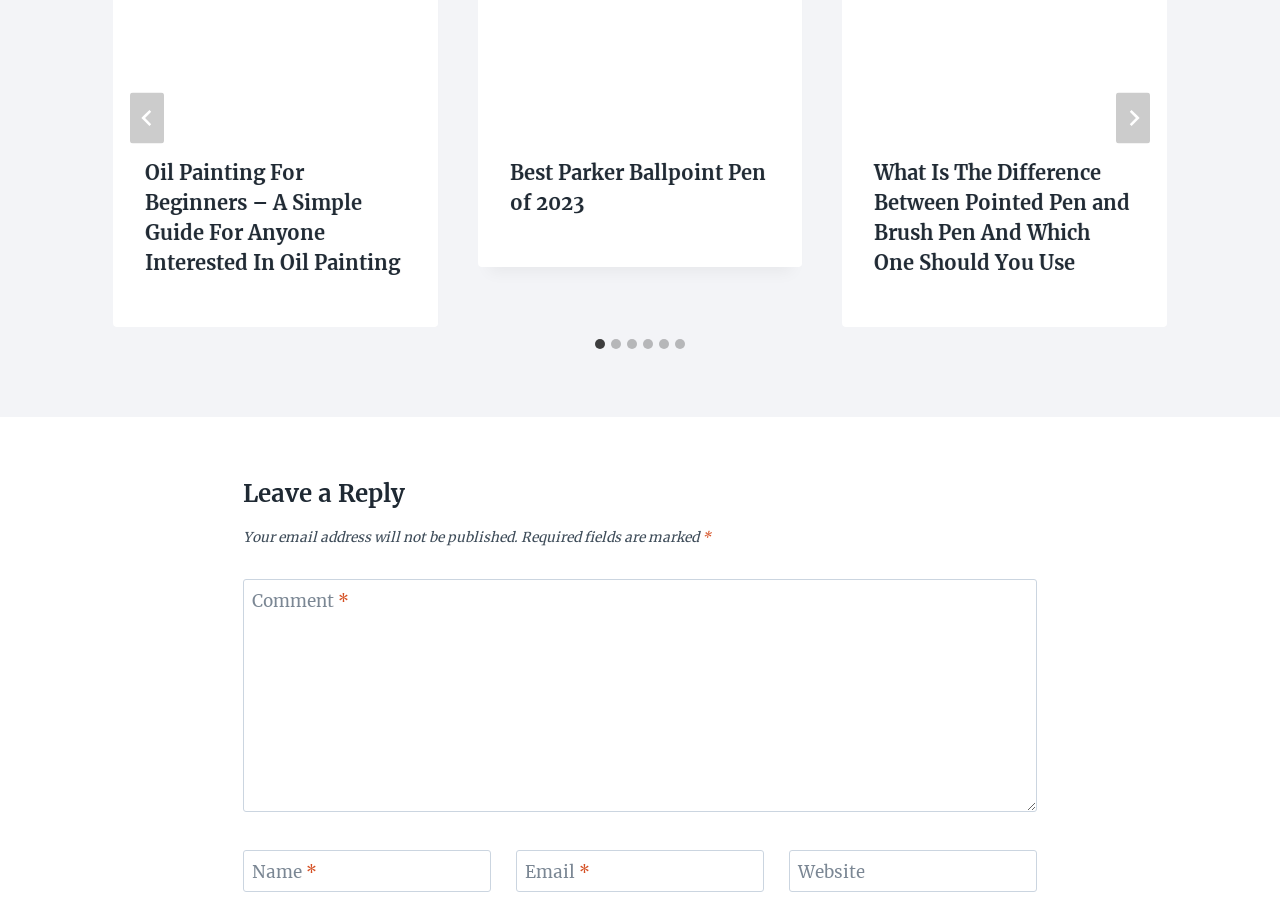Locate the bounding box coordinates of the clickable element to fulfill the following instruction: "Click the 'Next' button". Provide the coordinates as four float numbers between 0 and 1 in the format [left, top, right, bottom].

[0.872, 0.102, 0.898, 0.158]